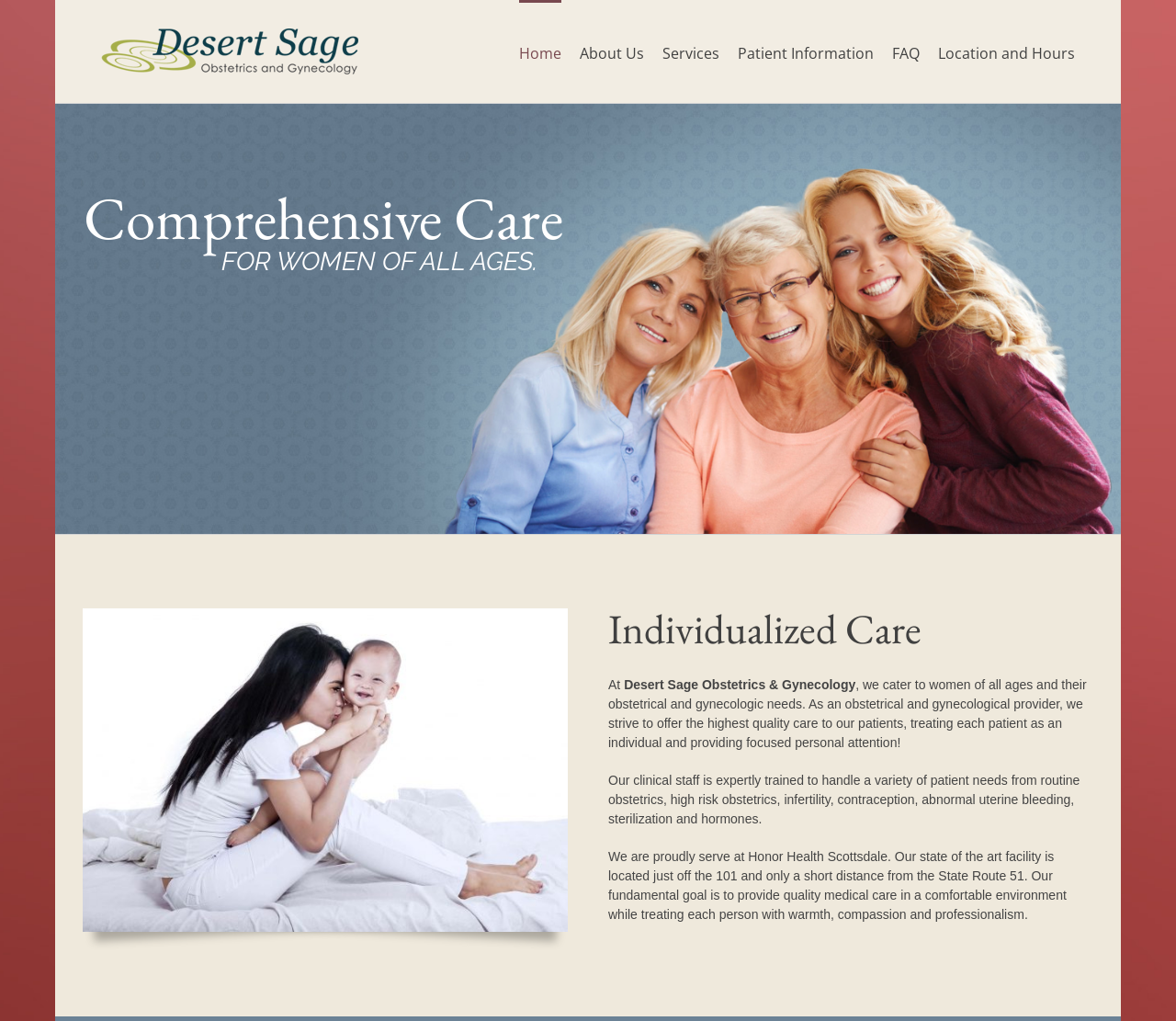What is the name of the obstetrics and gynecology provider?
Using the image, provide a detailed and thorough answer to the question.

I found the answer by looking at the logo image and the text 'At Desert Sage Obstetrics & Gynecology' which indicates that Desert Sage Obstetrics & Gynecology is the name of the provider.